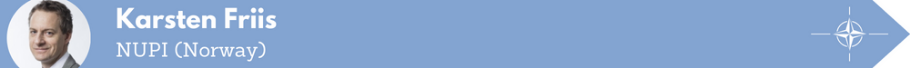What is Karsten Friis's affiliation?
Carefully analyze the image and provide a thorough answer to the question.

The caption clearly states that Karsten Friis is a representative from the Norwegian Institute of International Affairs (NUPI), indicating his expertise and role in the dialogue surrounding NATO's strategies and collaboration with global democracies.